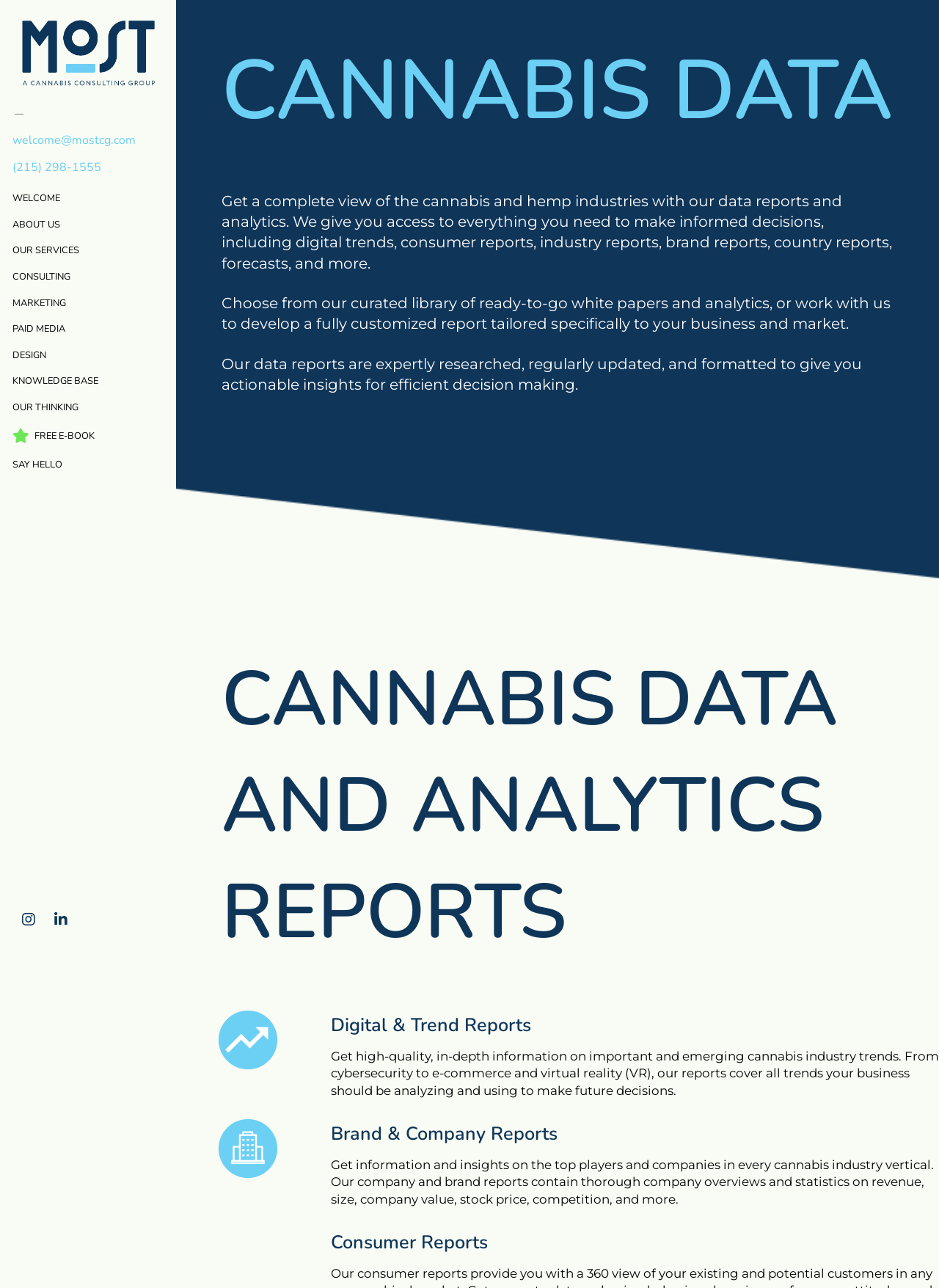Please find the bounding box coordinates (top-left x, top-left y, bottom-right x, bottom-right y) in the screenshot for the UI element described as follows: Welcome

[0.0, 0.144, 0.118, 0.164]